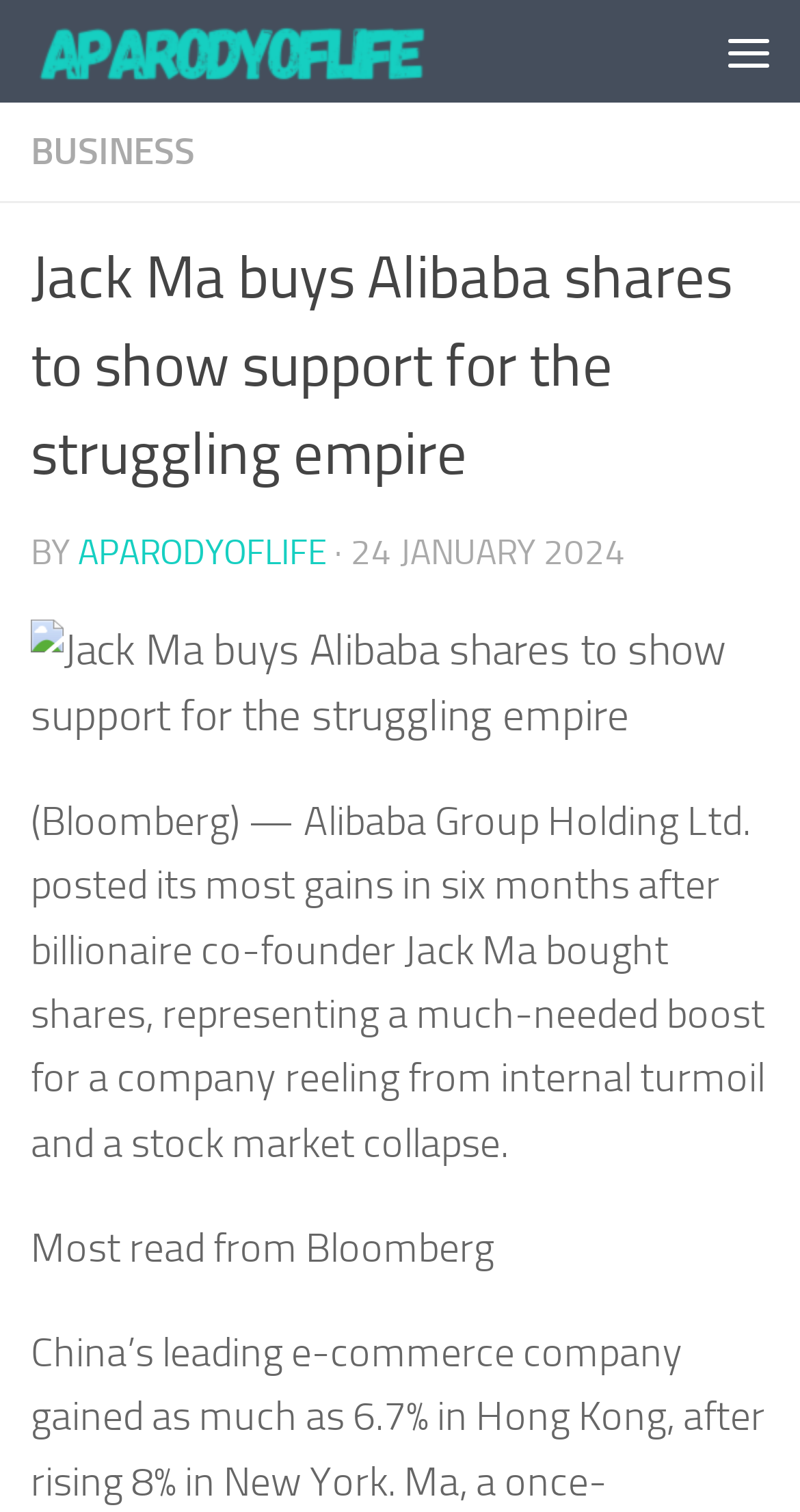Locate the bounding box of the UI element with the following description: "aparodyoflife".

[0.097, 0.351, 0.408, 0.378]